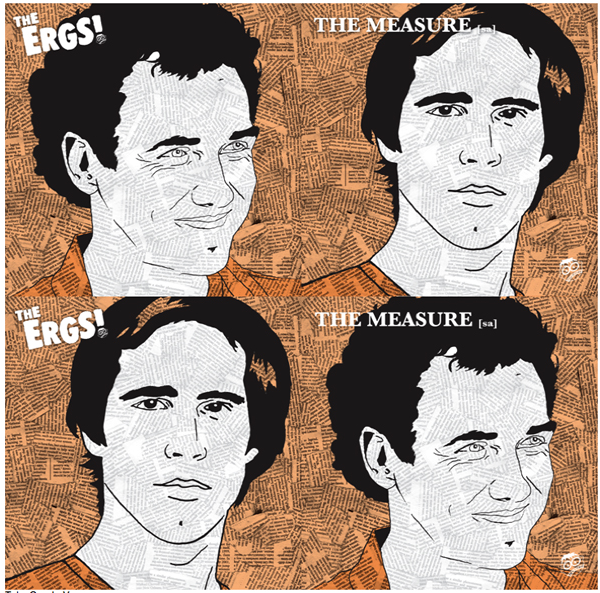What is the background of the image composed of?
Answer with a single word or phrase, using the screenshot for reference.

Newspaper textures